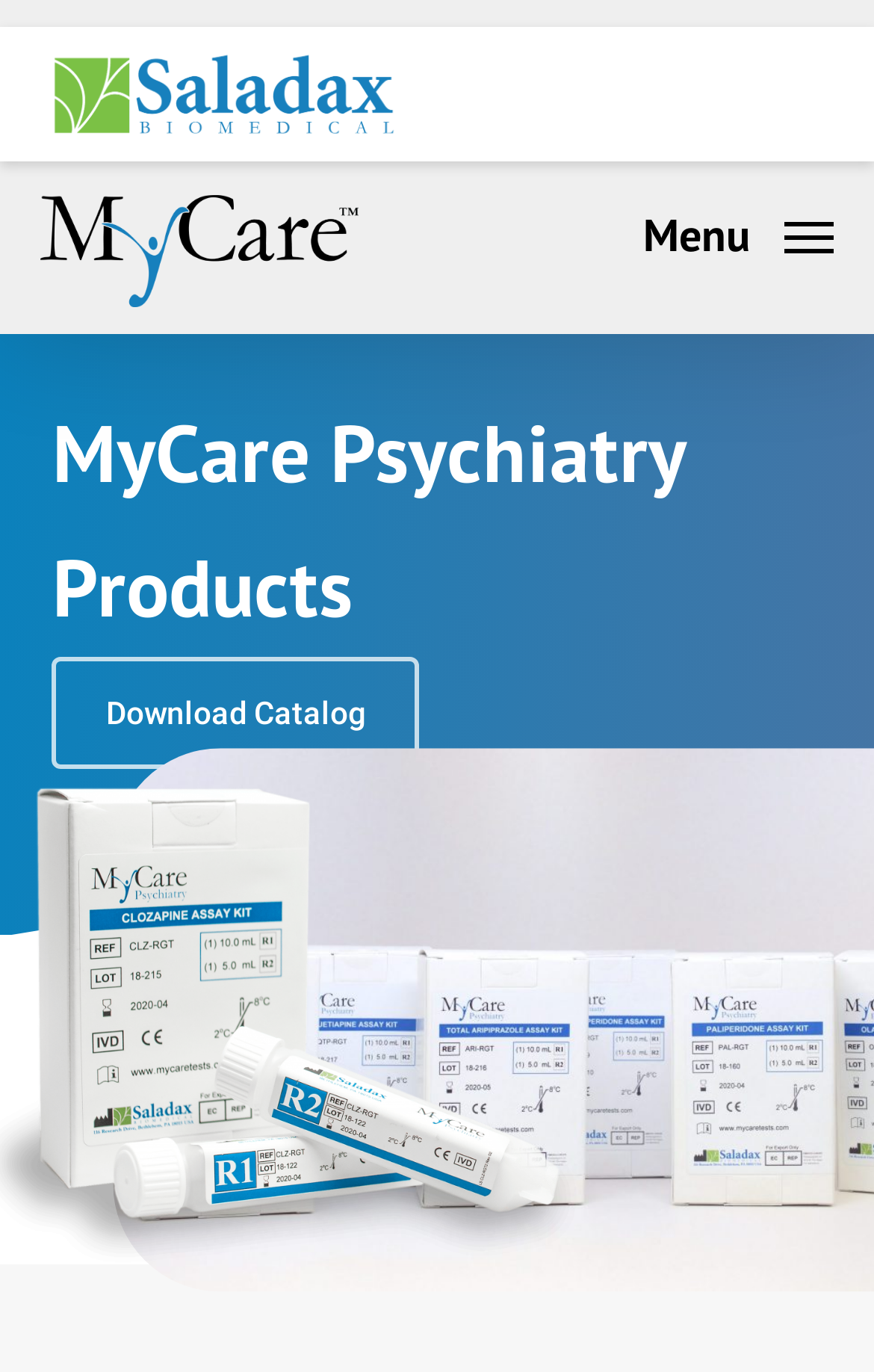Can users download a catalog?
Using the image as a reference, answer the question in detail.

The button 'Download Catalog' is present on the webpage, indicating that users can download a catalog of products.